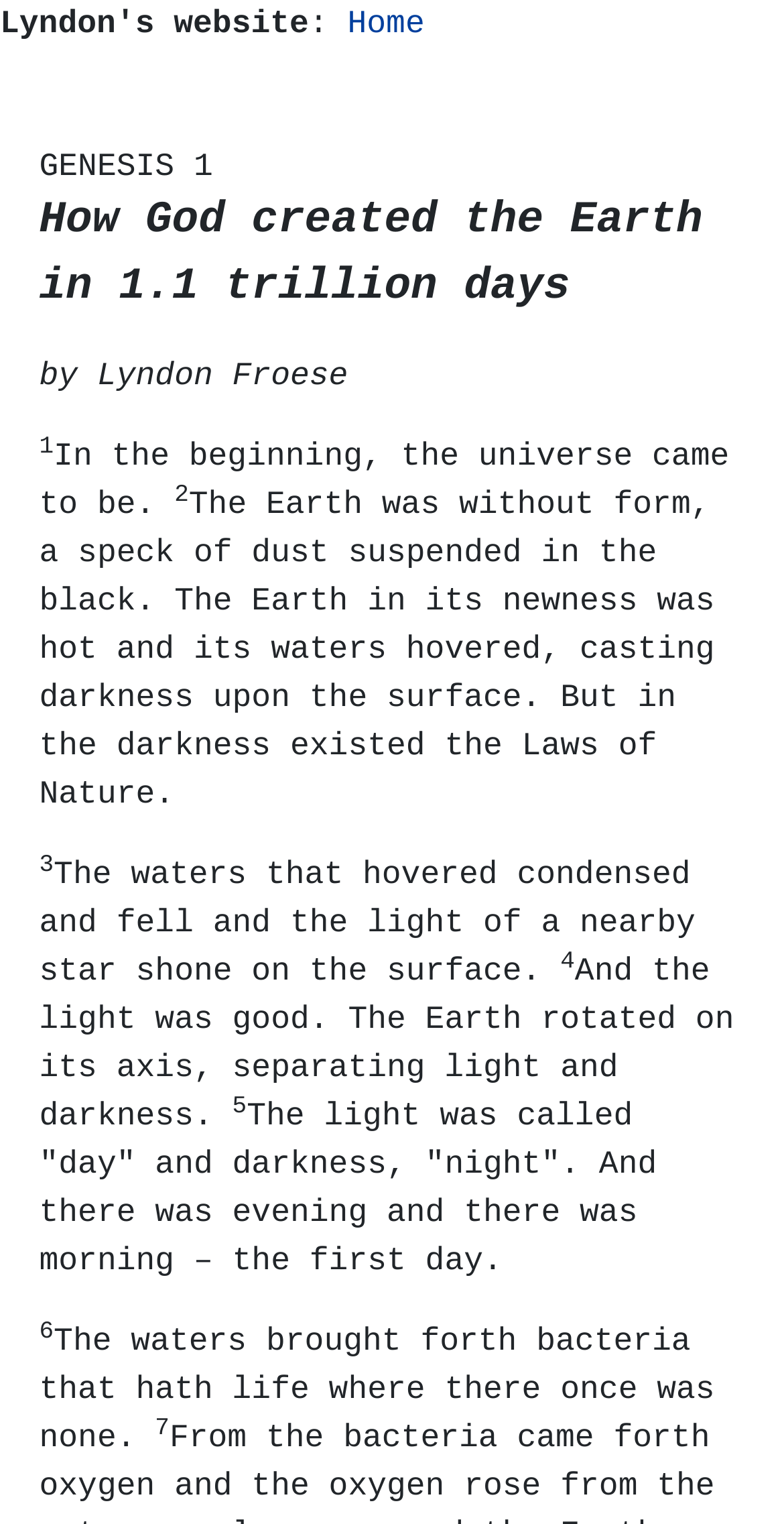Give a detailed account of the webpage, highlighting key information.

This webpage is about the biblical story of Genesis 1, specifically the creation of the Earth. At the top, there is a link to "Home" positioned near the center of the page. Below it, a large heading "GENESIS 1" spans almost the entire width of the page. 

Underneath the heading, there is a brief summary of the chapter, "How God created the Earth in 1.1 trillion days", followed by the author's name, "by Lyndon Froese". The text is arranged in a single column, with each paragraph building upon the story of creation. 

The story begins with the universe coming into being, followed by the formation of the Earth, which was initially hot and dark. The text then describes the condensation of waters, the appearance of light, and the rotation of the Earth, separating light and darkness. 

The passage continues to describe the creation of day and night, and the emergence of life in the form of bacteria. Throughout the text, there are several superscript numbers, likely referencing specific verses or footnotes.